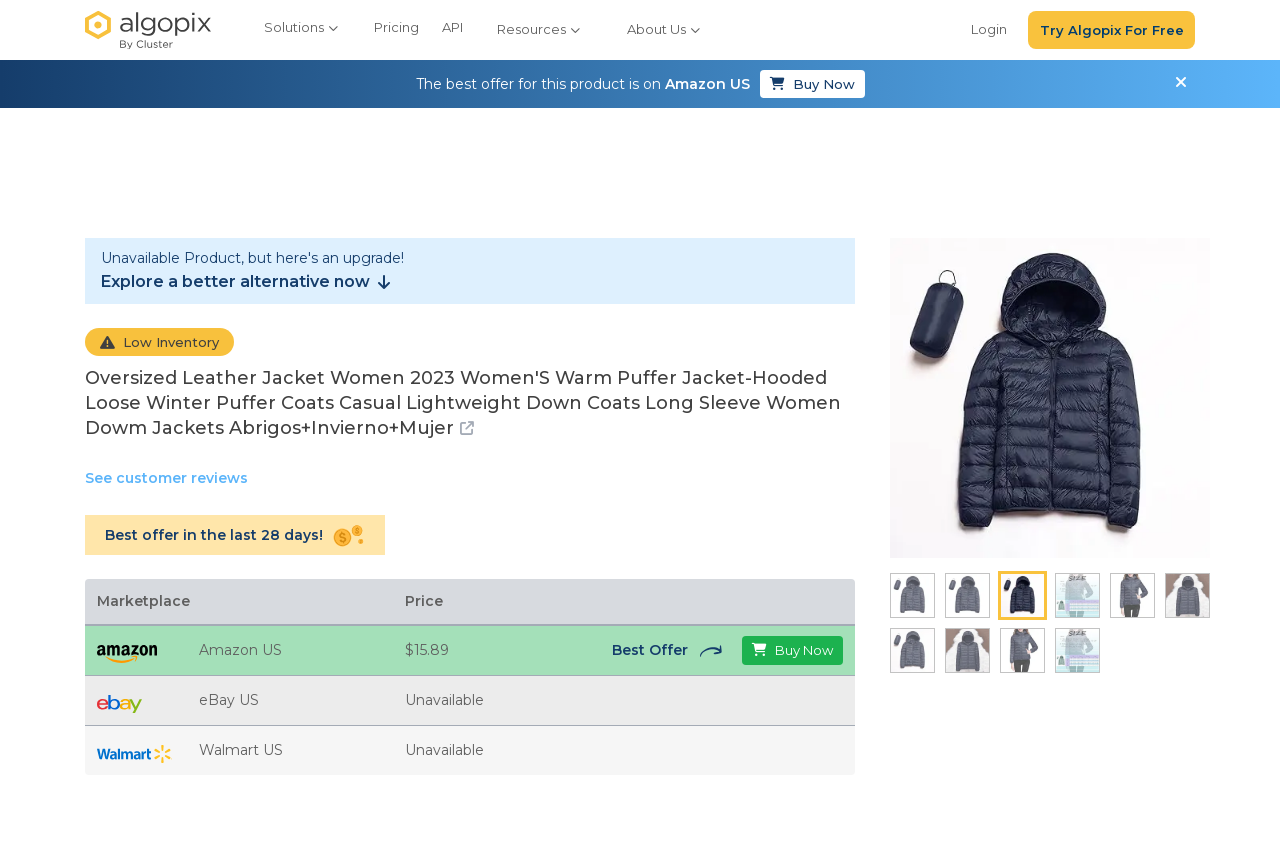What is the price of the product on Amazon US?
Can you provide a detailed and comprehensive answer to the question?

The answer can be found by looking at the section that lists the prices for different marketplaces and finding the price listed for 'Amazon US', which is '$15.89'.